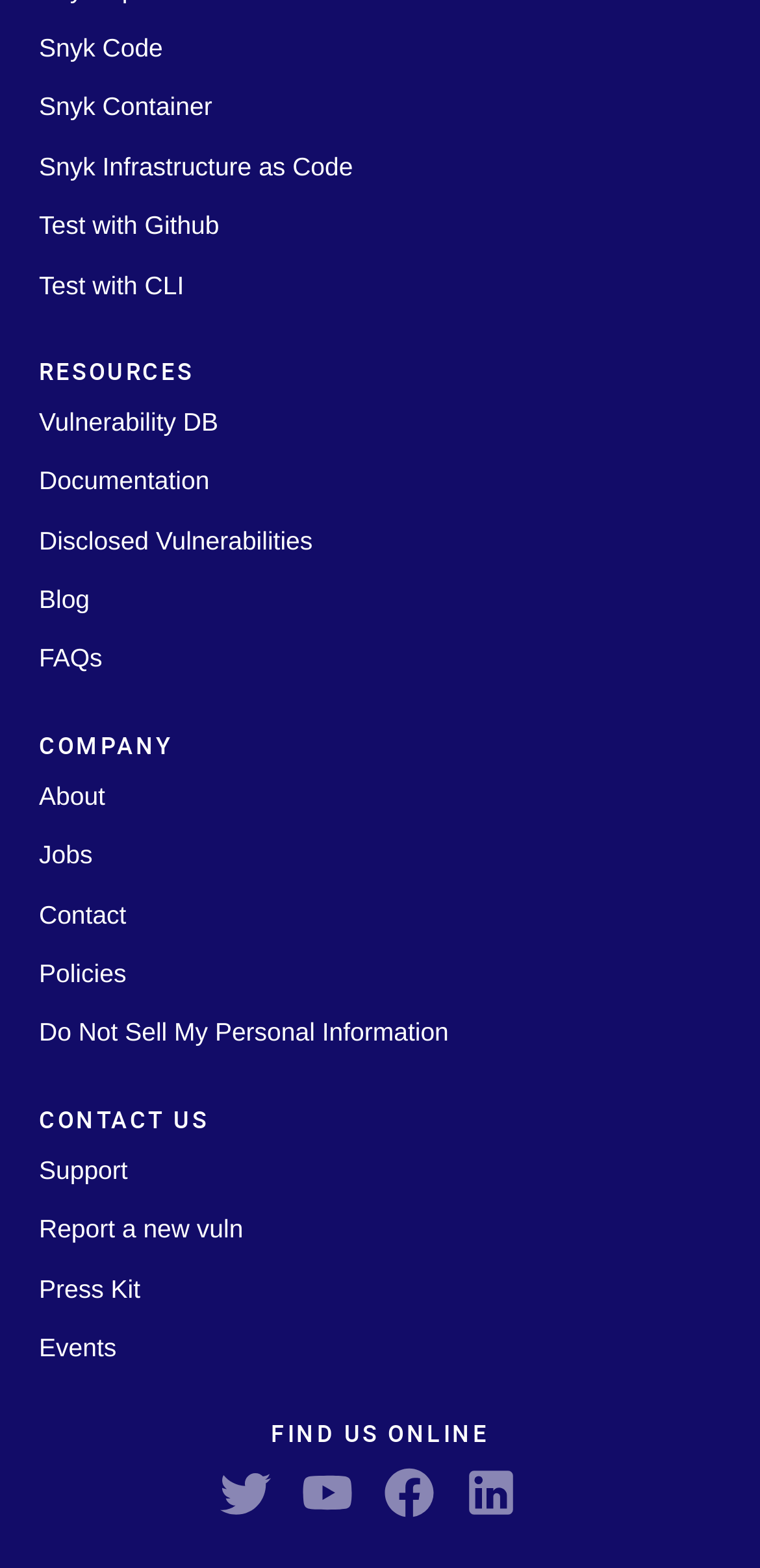Please determine the bounding box coordinates of the element's region to click for the following instruction: "Follow on Twitter".

[0.285, 0.942, 0.392, 0.963]